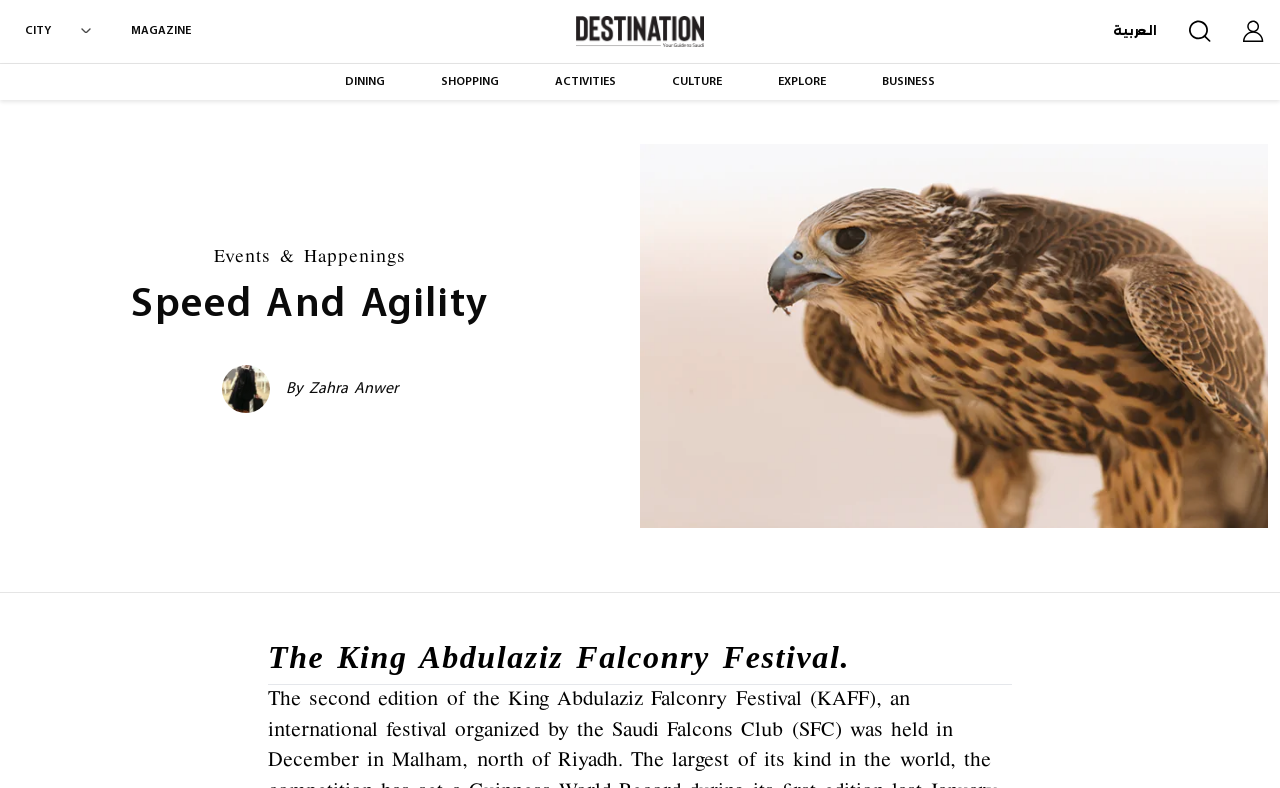Bounding box coordinates are to be given in the format (top-left x, top-left y, bottom-right x, bottom-right y). All values must be floating point numbers between 0 and 1. Provide the bounding box coordinate for the UI element described as: Events & Happenings

[0.167, 0.312, 0.317, 0.34]